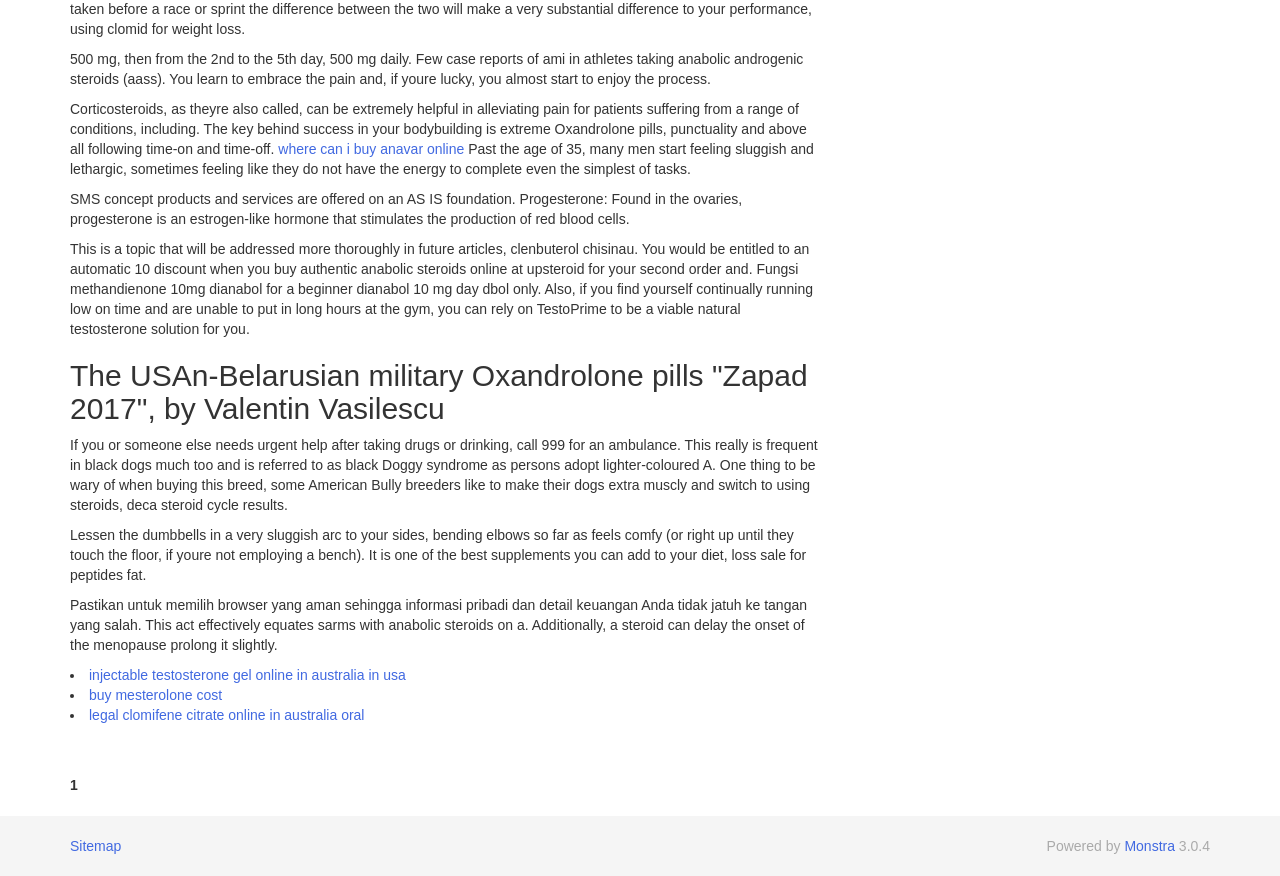Refer to the element description Read More… and identify the corresponding bounding box in the screenshot. Format the coordinates as (top-left x, top-left y, bottom-right x, bottom-right y) with values in the range of 0 to 1.

None